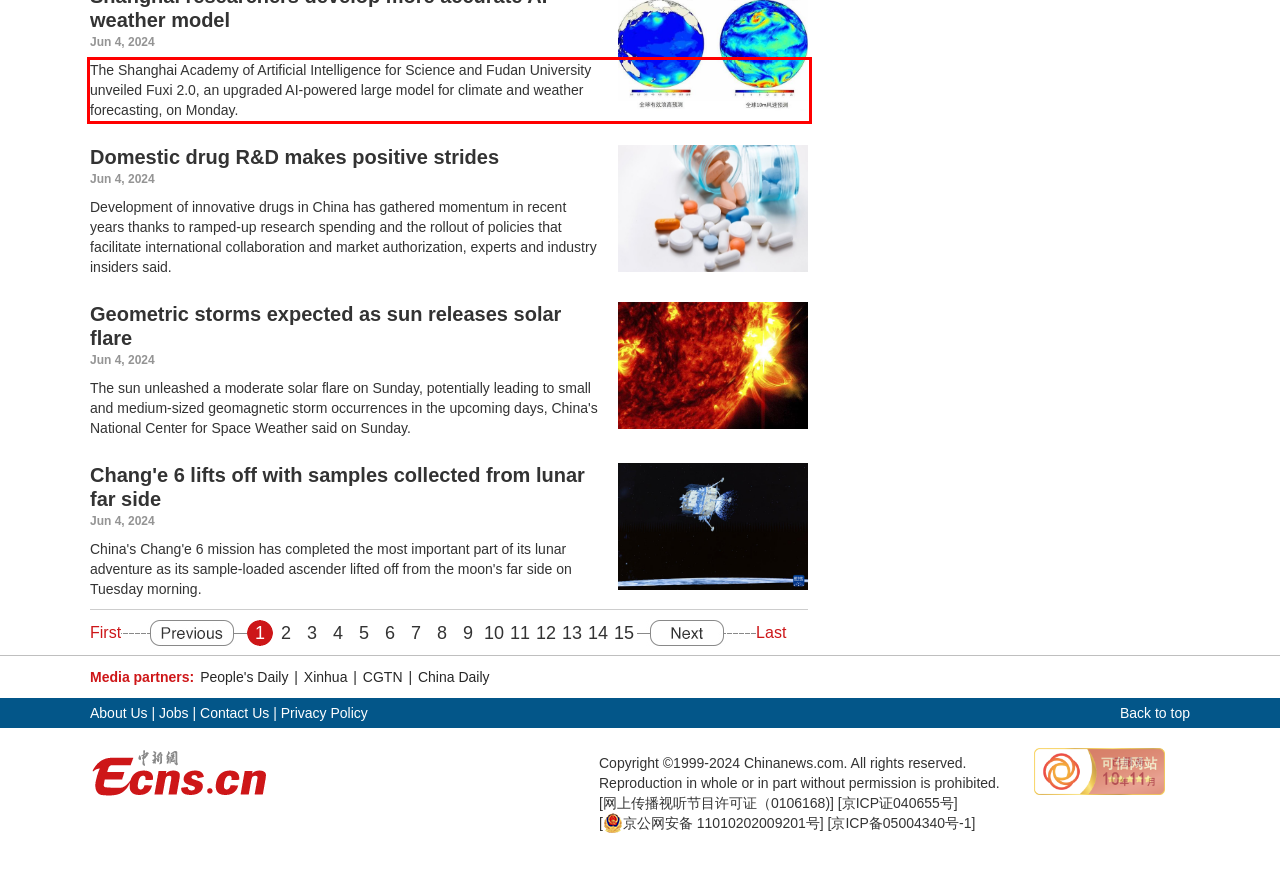Observe the screenshot of the webpage, locate the red bounding box, and extract the text content within it.

The Shanghai Academy of Artificial Intelligence for Science and Fudan University unveiled Fuxi 2.0, an upgraded AI-powered large model for climate and weather forecasting, on Monday.